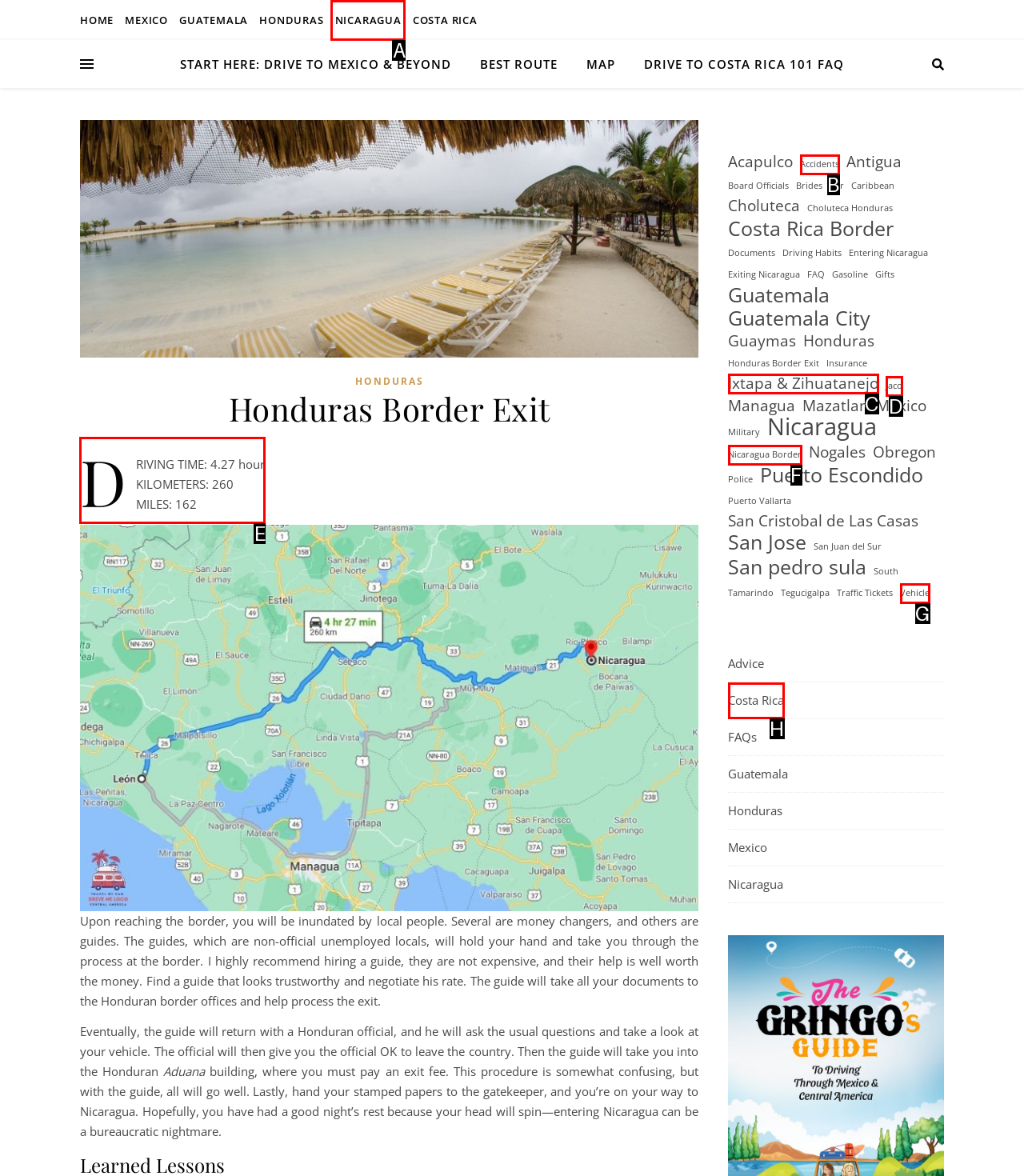Which choice should you pick to execute the task: Read the 'DRIVING TIME: 4.27 hour' information
Respond with the letter associated with the correct option only.

E